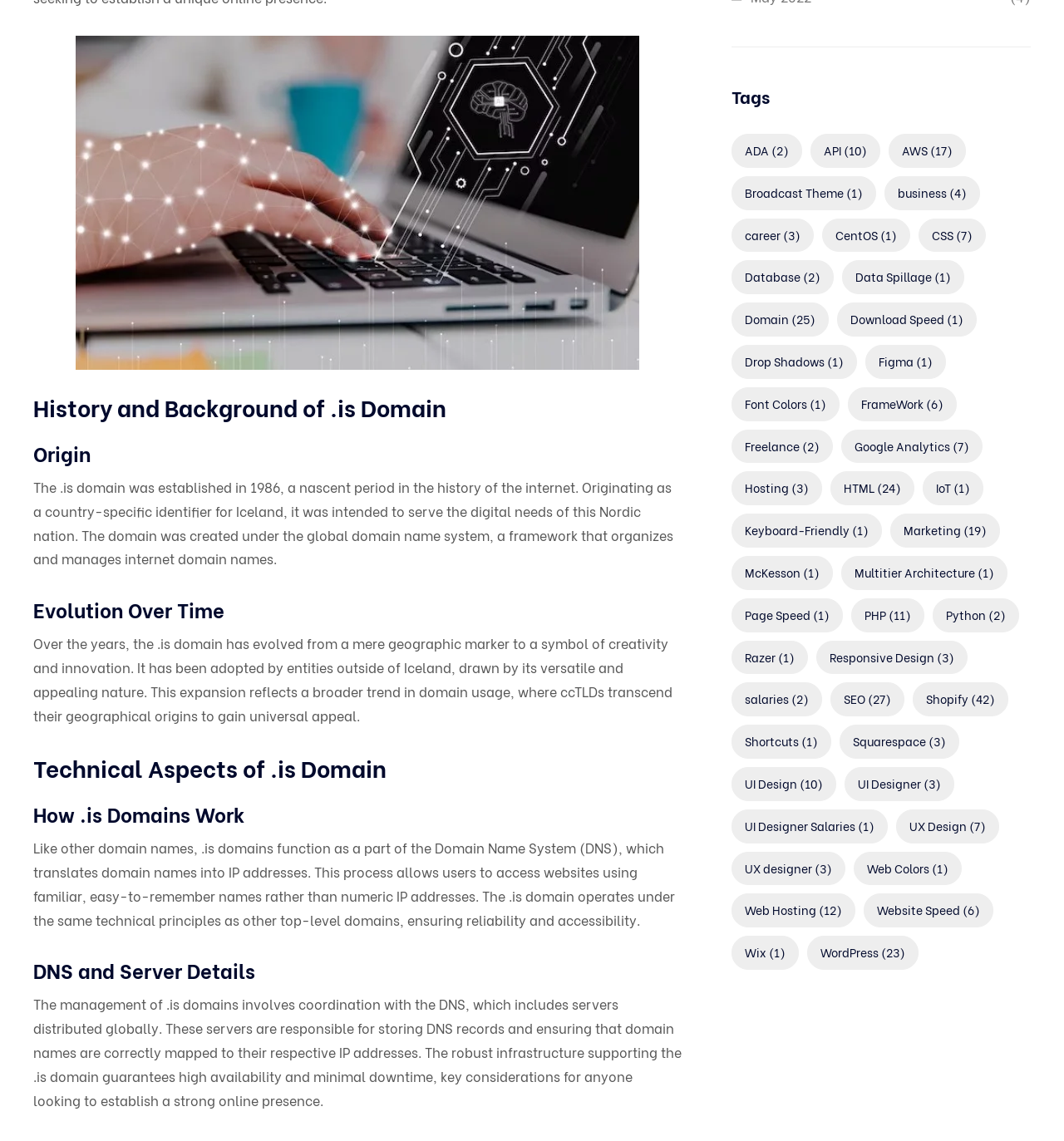Identify the bounding box of the HTML element described as: "Download Speed (1)".

[0.787, 0.265, 0.918, 0.295]